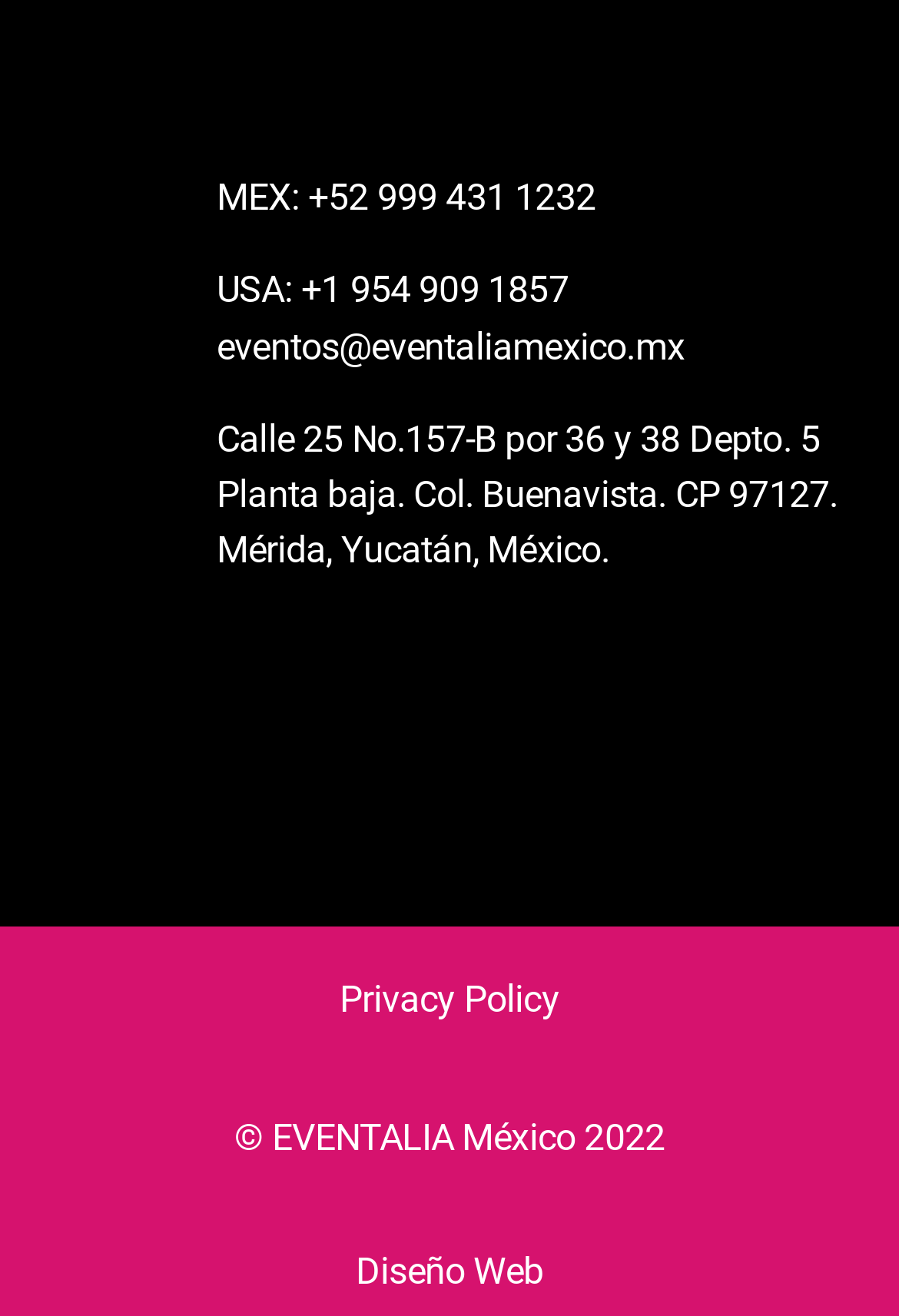Give a one-word or one-phrase response to the question:
What is the address of EVENTALIA México?

Calle 25 No.157-B por 36 y 38 Depto. 5 Planta baja. Col. Buenavista. CP 97127. Mérida, Yucatán, México.